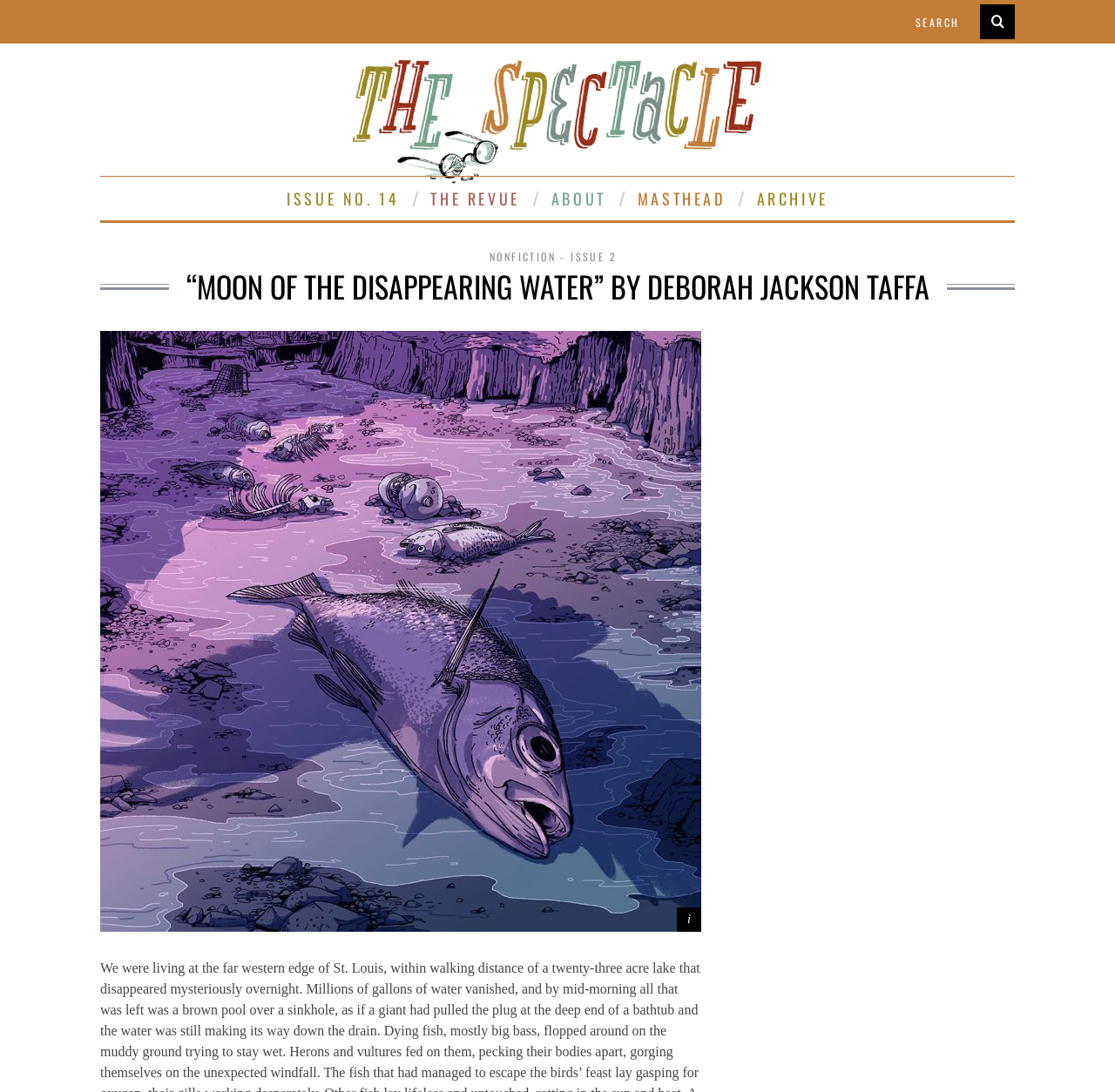Generate a comprehensive description of the webpage.

The webpage appears to be an article page from "The Spectacle", a magazine of art, poetry, and prose from Washington University in St. Louis. At the top right corner, there is a search bar with a textbox and a search button. Below the search bar, there is a horizontal menu with links to different sections of the magazine, including "ISSUE NO. 14", "THE REVUE", "ABOUT", "MASTHEAD", and "ARCHIVE".

The main content of the page is an article titled "“Moon of the Disappearing Water” by Deborah Jackson Taffa". The article title is a heading that spans almost the entire width of the page. Below the title, there is a large figure that takes up most of the page's width, with a figcaption at the bottom that credits the image to Julia Kuo and provides a link to her website.

To the left of the figure, there is a vertical menu with links to other articles, including "NONFICTION - ISSUE 2". At the top left corner, there is a link to the magazine's homepage, accompanied by an image of the magazine's logo.